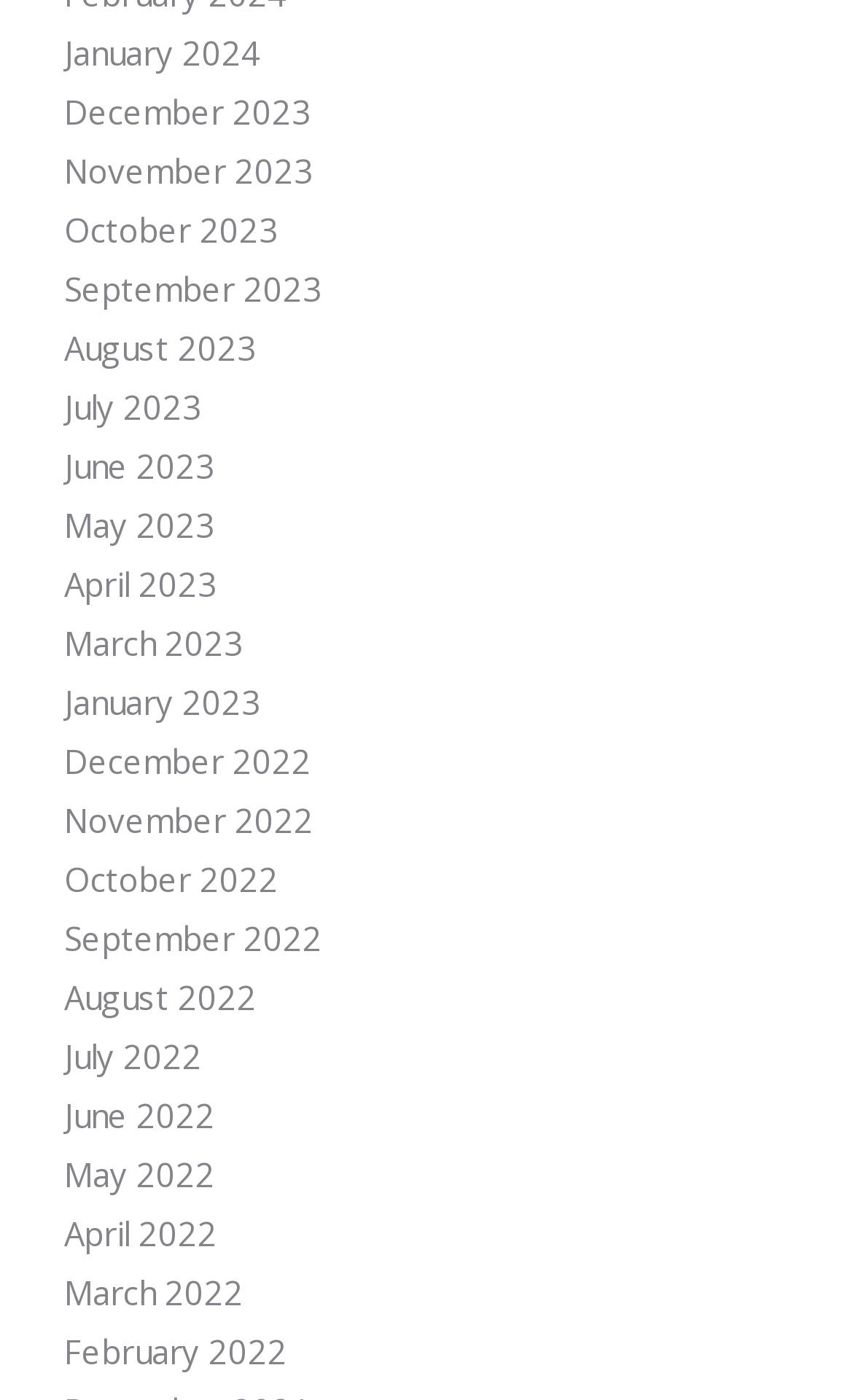Identify the coordinates of the bounding box for the element that must be clicked to accomplish the instruction: "Browse November 2023".

[0.075, 0.107, 0.367, 0.138]